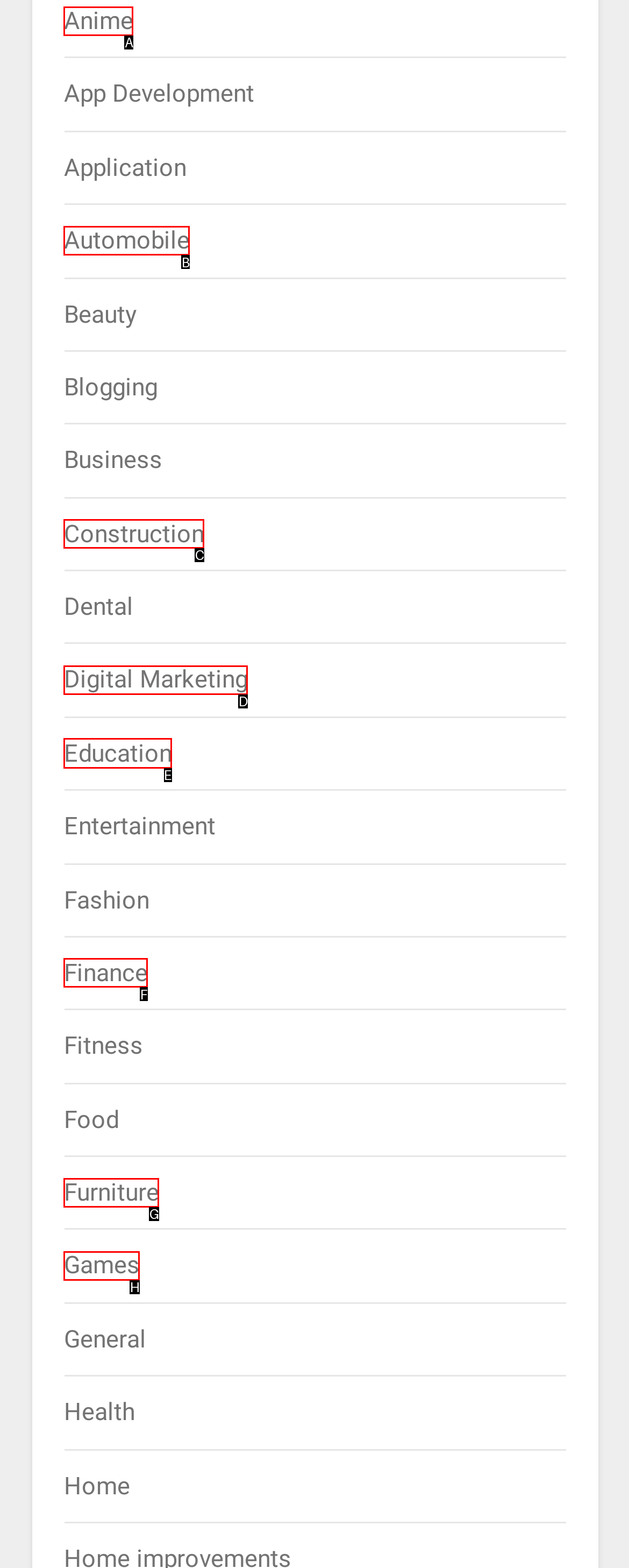Determine the HTML element to click for the instruction: Explore Education.
Answer with the letter corresponding to the correct choice from the provided options.

E